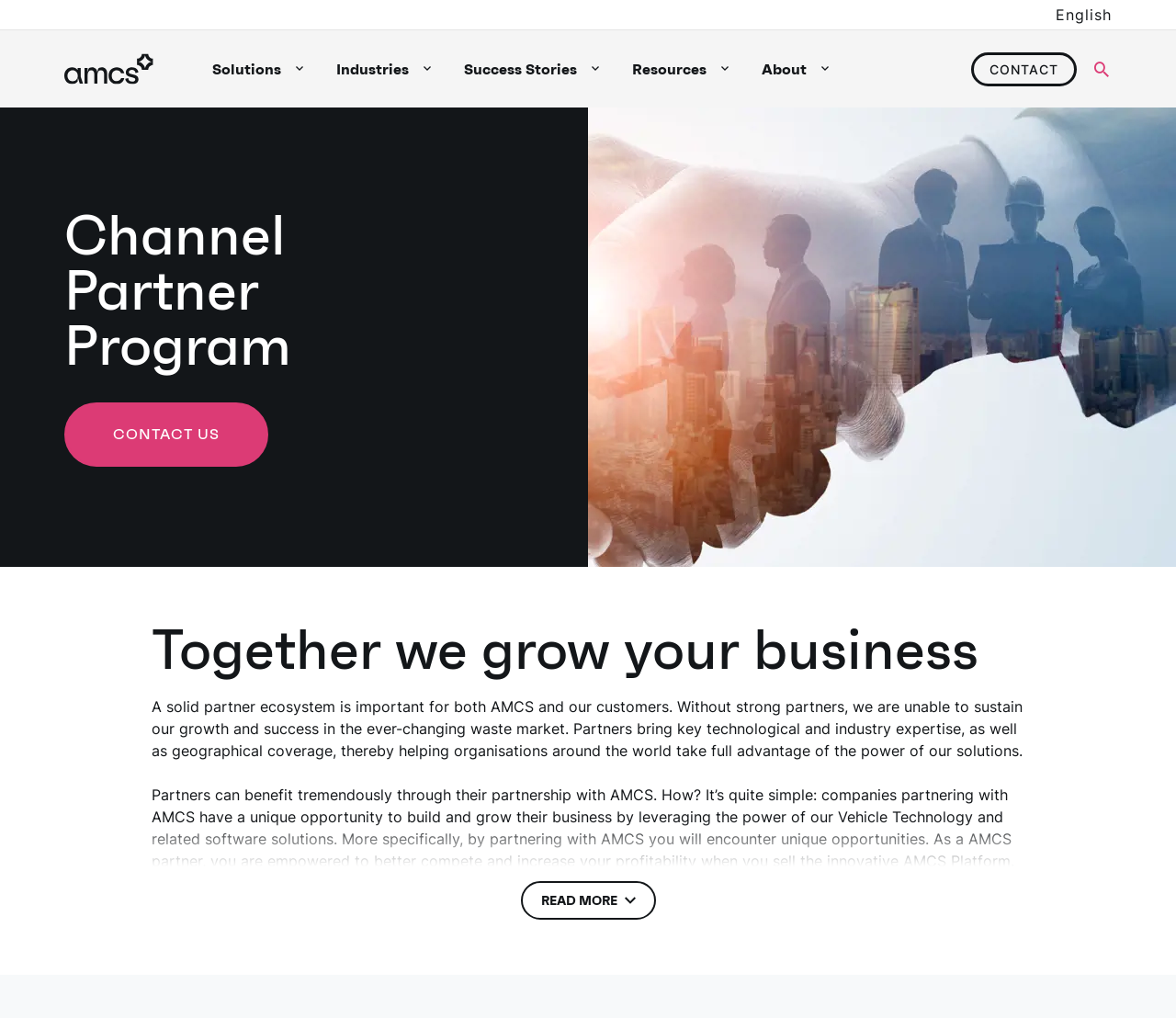Find the bounding box of the UI element described as: "title="Go to homepage"". The bounding box coordinates should be given as four float values between 0 and 1, i.e., [left, top, right, bottom].

[0.055, 0.03, 0.13, 0.106]